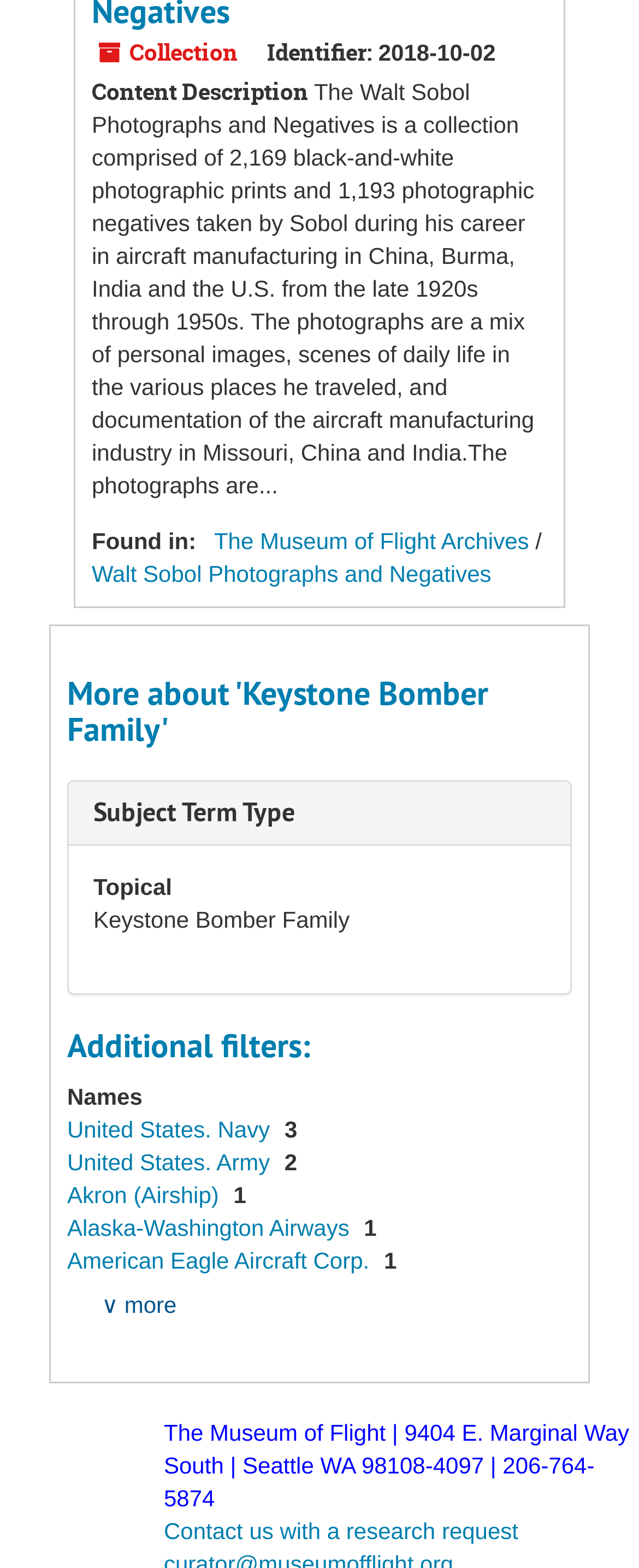Using the information in the image, give a comprehensive answer to the question: 
How many results are there for 'United States. Navy'?

The number of results for 'United States. Navy' is mentioned in the StaticText element with the text '3' which has bounding box coordinates [0.445, 0.711, 0.465, 0.728].